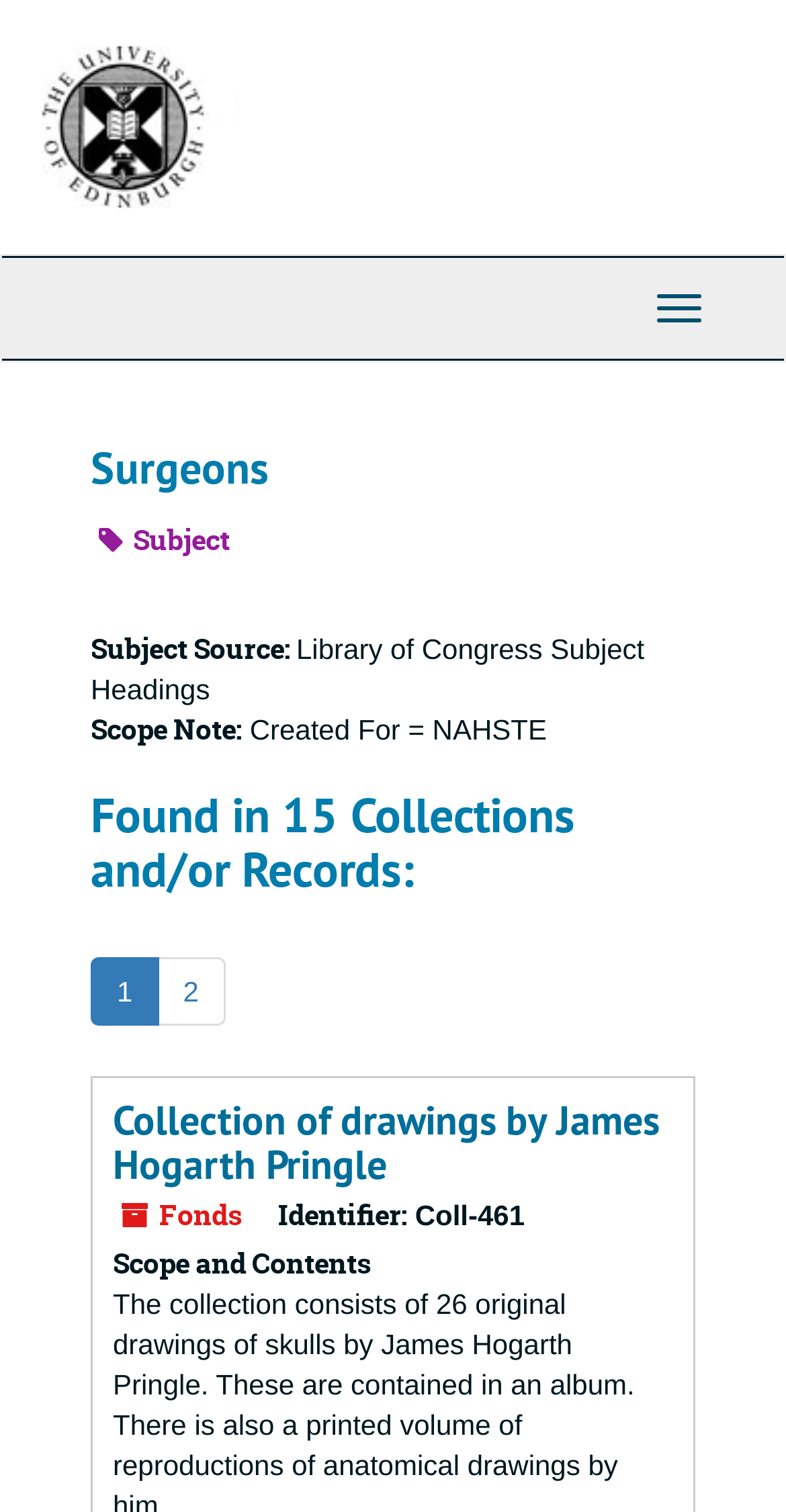Answer this question using a single word or a brief phrase:
How many collections are surgeons found in?

15